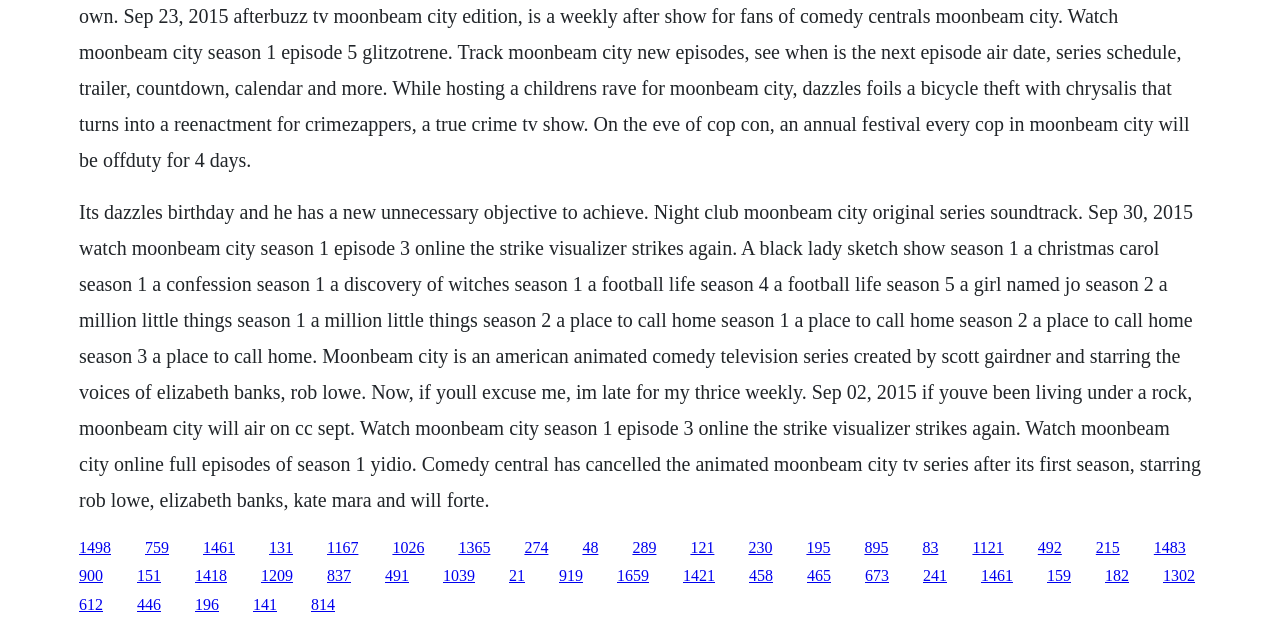Respond to the question with just a single word or phrase: 
What is the name of the comedy show mentioned?

A Black Lady Sketch Show